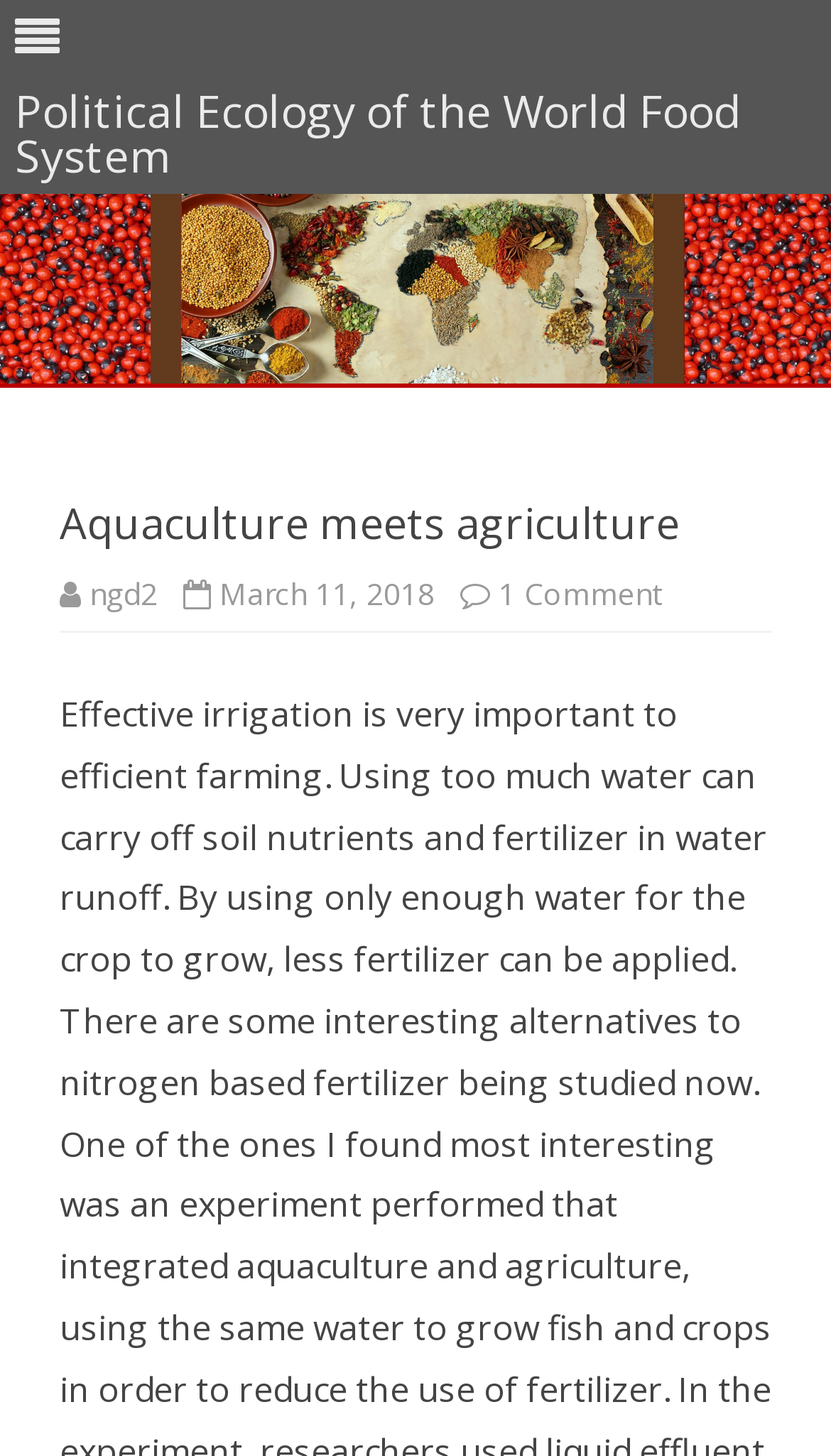Explain in detail what you observe on this webpage.

The webpage is about the intersection of aquaculture and agriculture, with a focus on the political ecology of the world food system. At the top of the page, there is a prominent image with the same title as the webpage, taking up the full width of the page. Below the image, there is a link to "Skip to content" positioned in the middle of the page.

The main content of the page is headed by a title "Aquaculture meets agriculture" which is centered at the top. Below the title, there is a link to "ngd2" on the left, followed by a time stamp "March 11, 2018" on the right. There are also two instances of non-breaking spaces (\xa0\xa0) separating these elements.

Further down, there is a link to "1 Comment on Aquaculture meets agriculture" positioned on the right side of the page. Overall, the page has a simple layout with a clear hierarchy of elements, making it easy to navigate.